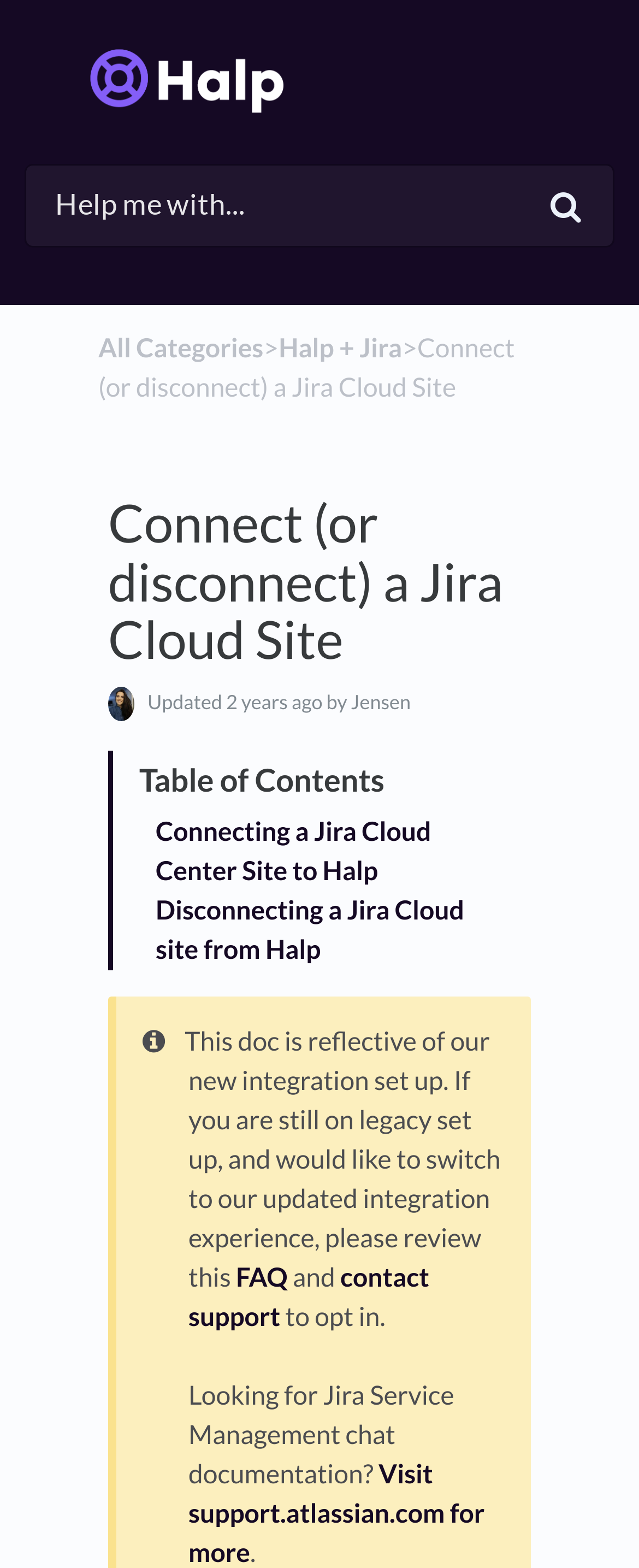Use the information in the screenshot to answer the question comprehensively: What is the purpose of this webpage?

Based on the webpage content, it appears that the purpose of this webpage is to guide users on how to connect or disconnect a Jira Cloud Site to Halp. The webpage provides instructions and links to relevant resources to facilitate this process.